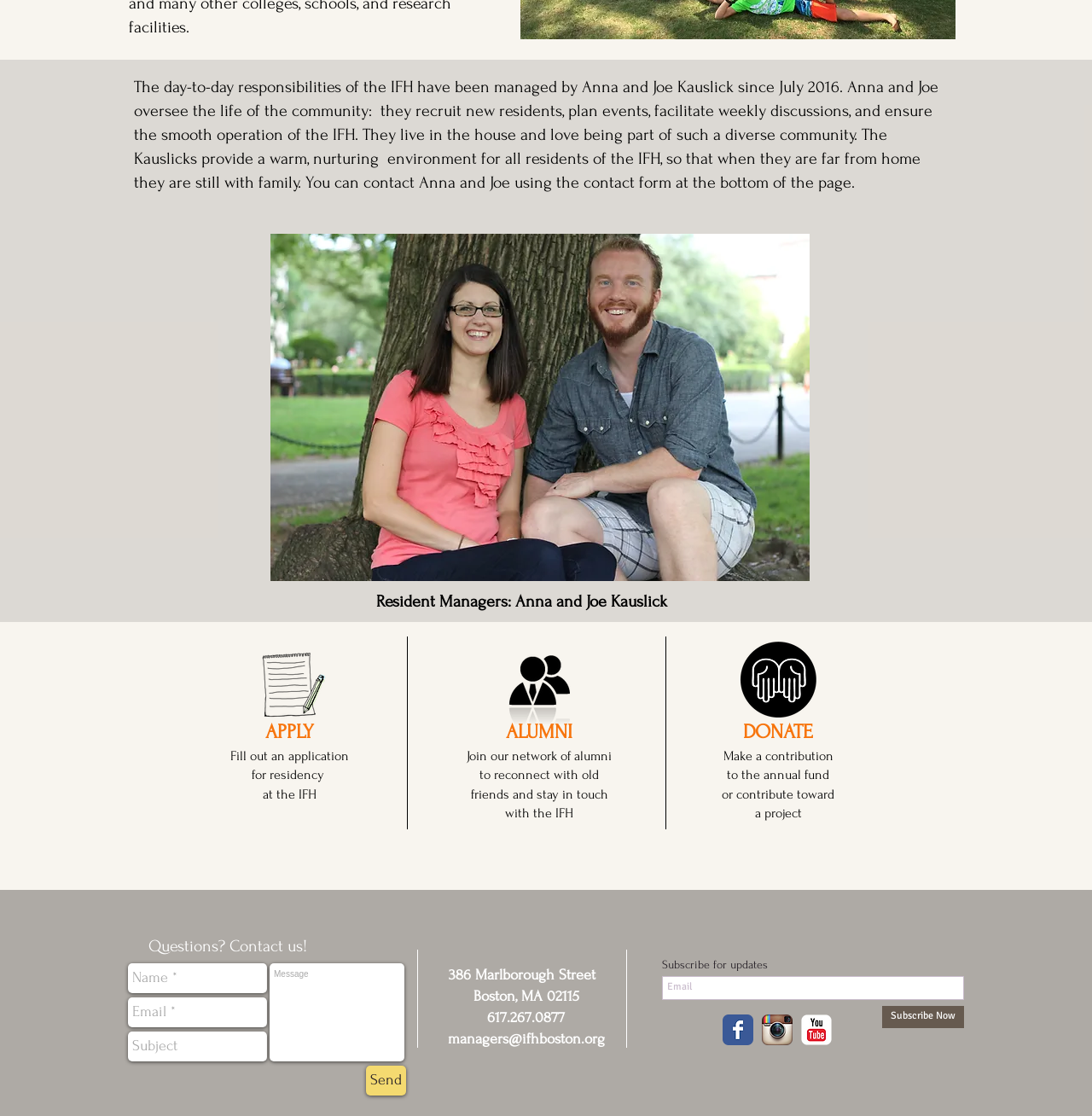Identify the bounding box for the UI element that is described as follows: "aria-label="Name *" name="name-*" placeholder="Name *"".

[0.117, 0.863, 0.245, 0.89]